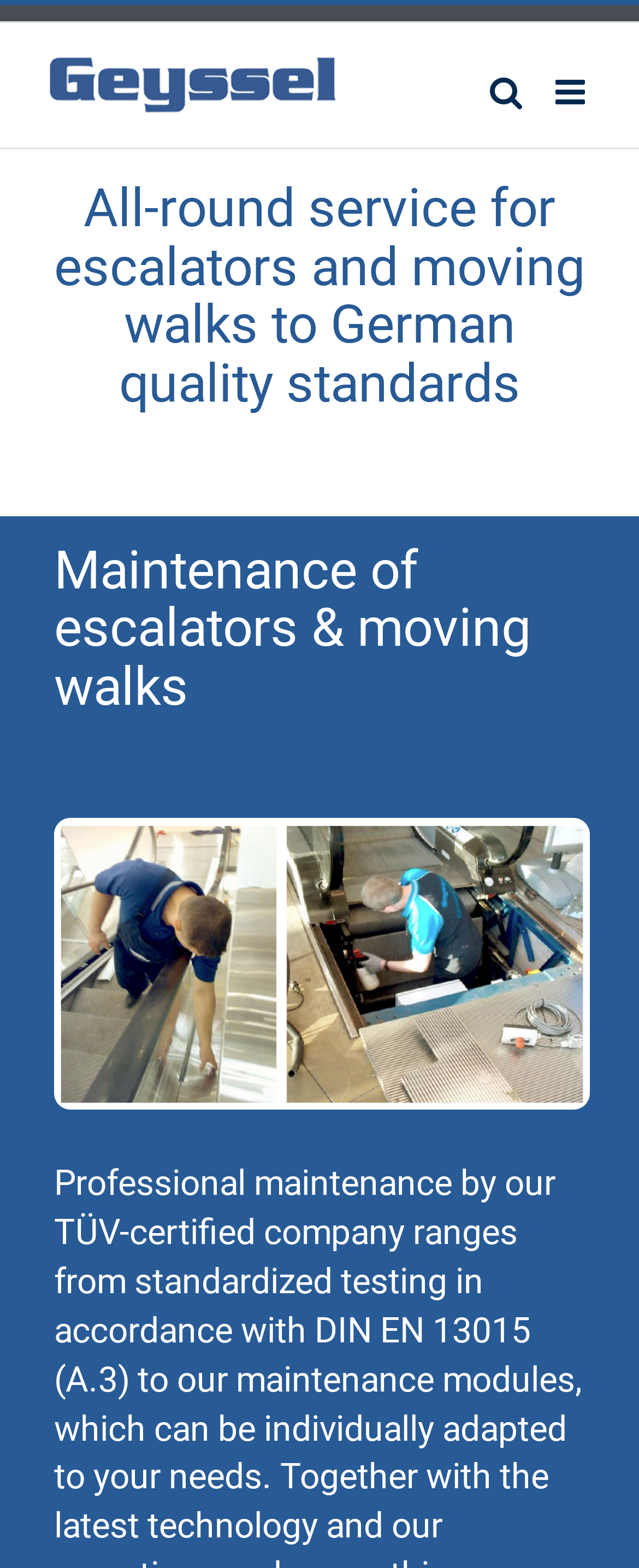Give a full account of the webpage's elements and their arrangement.

The webpage appears to be a service page for escalators and moving walks, with a focus on German quality standards. At the top left of the page, there is a logo for "Fahrtreppen, Fahrsteige und Aufzüge" accompanied by a link. 

To the right of the logo, there are two links: "Toggle mobile menu" and "Toggle mobile search". 

Below the logo and the links, there is a prominent heading that reads "All-round service for escalators and moving walks to German quality standards". 

Further down, there is another heading that states "Maintenance of escalators & moving walks", which is provided by a TÜV-certified company. 

Below the second heading, there is an image, likely related to the maintenance service.